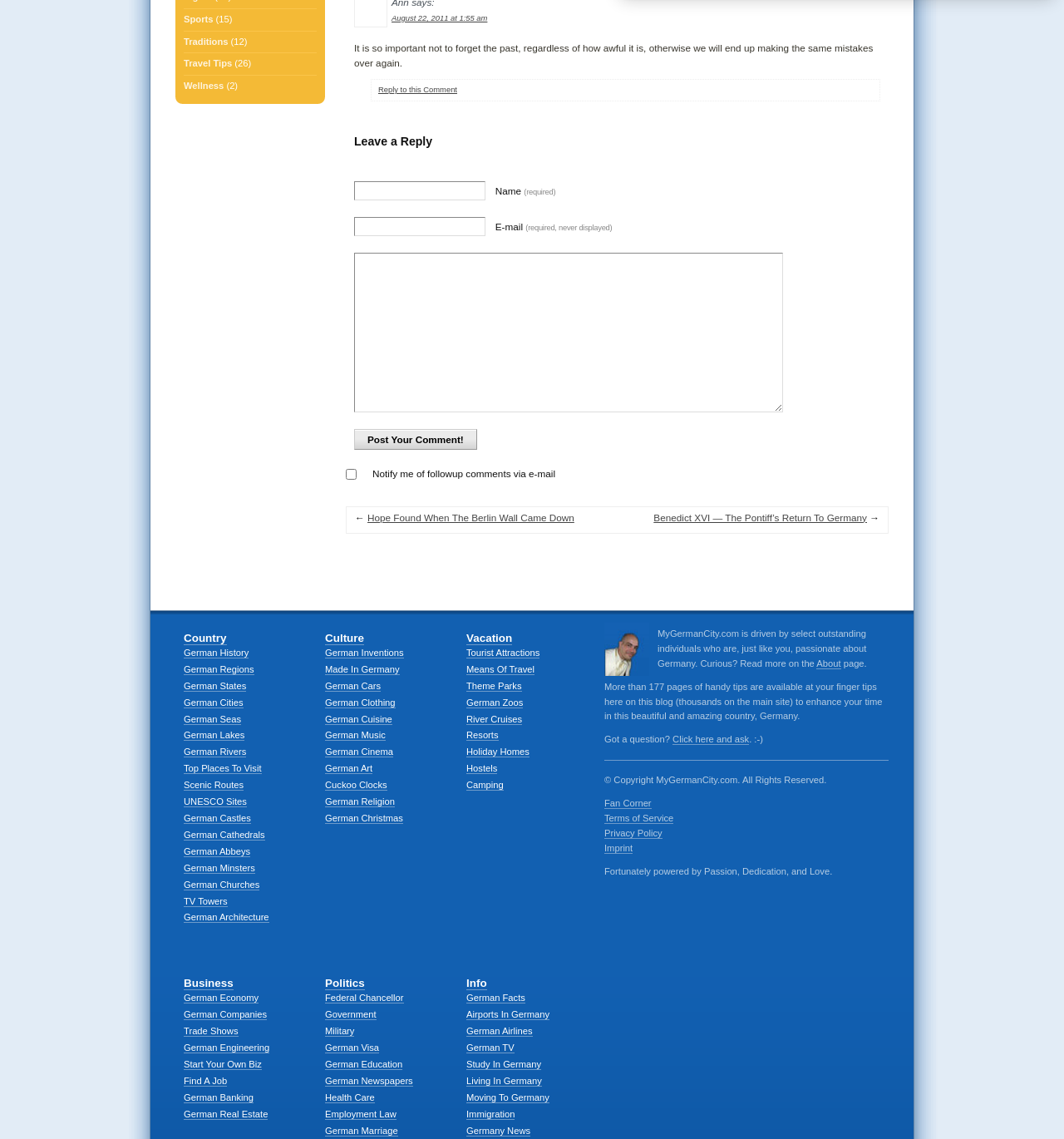Refer to the image and provide a thorough answer to this question:
What is the topic of the comment?

Based on the context of the webpage, the comment is related to German History, as the link 'German History' is present in the webpage and the comment is discussing a historical event.